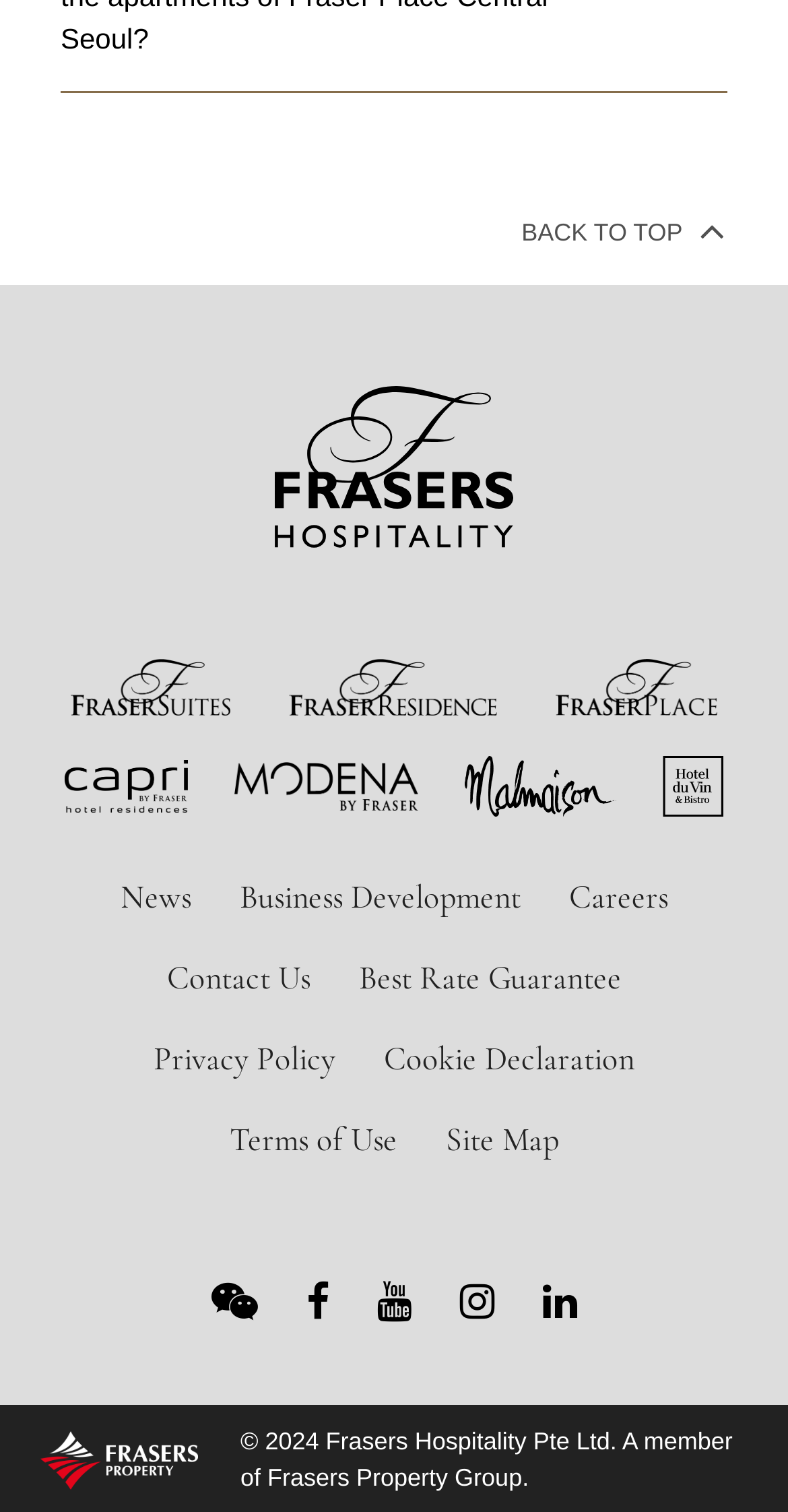Select the bounding box coordinates of the element I need to click to carry out the following instruction: "Go to the 'News' section".

[0.122, 0.567, 0.273, 0.621]